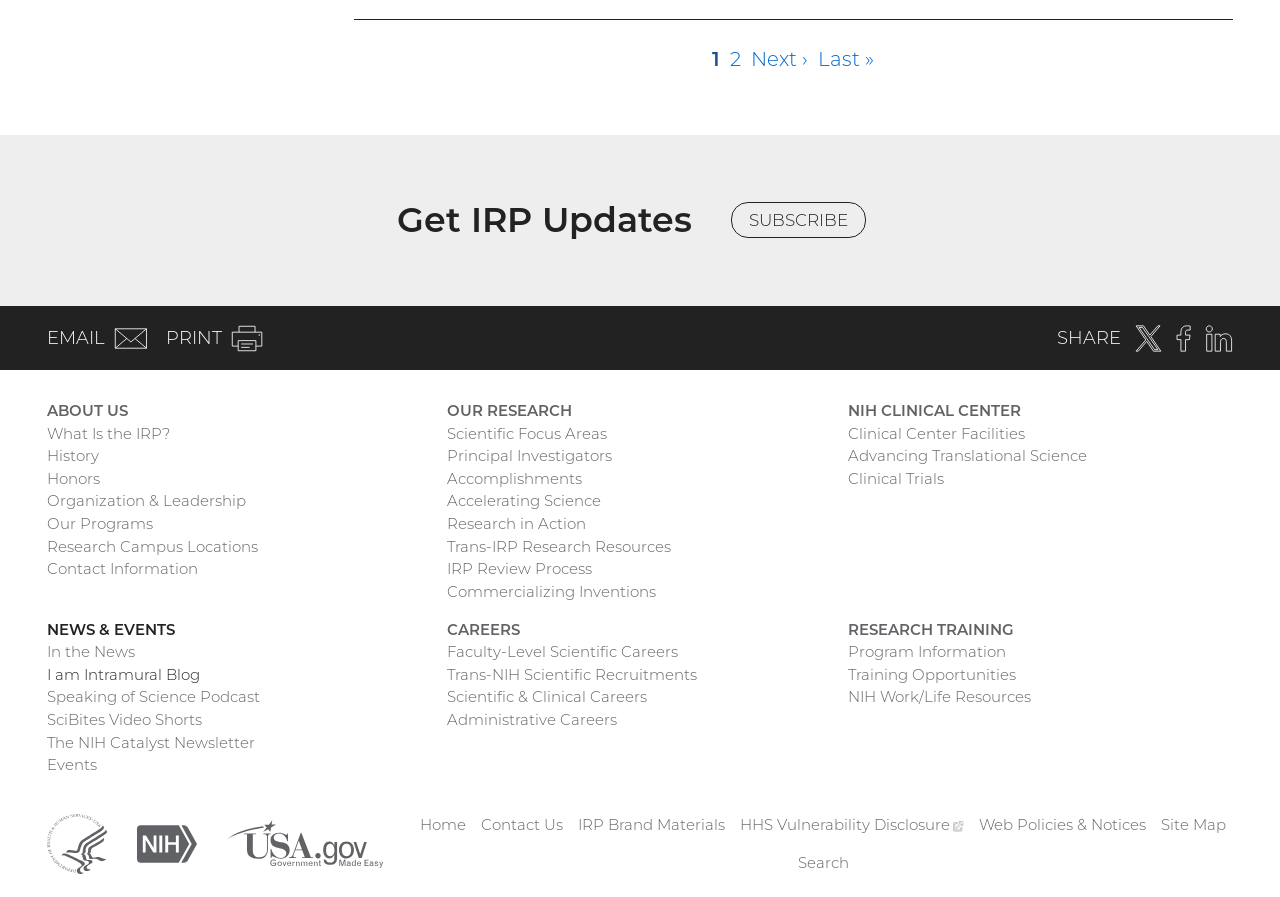Determine the coordinates of the bounding box for the clickable area needed to execute this instruction: "Search for resources".

None